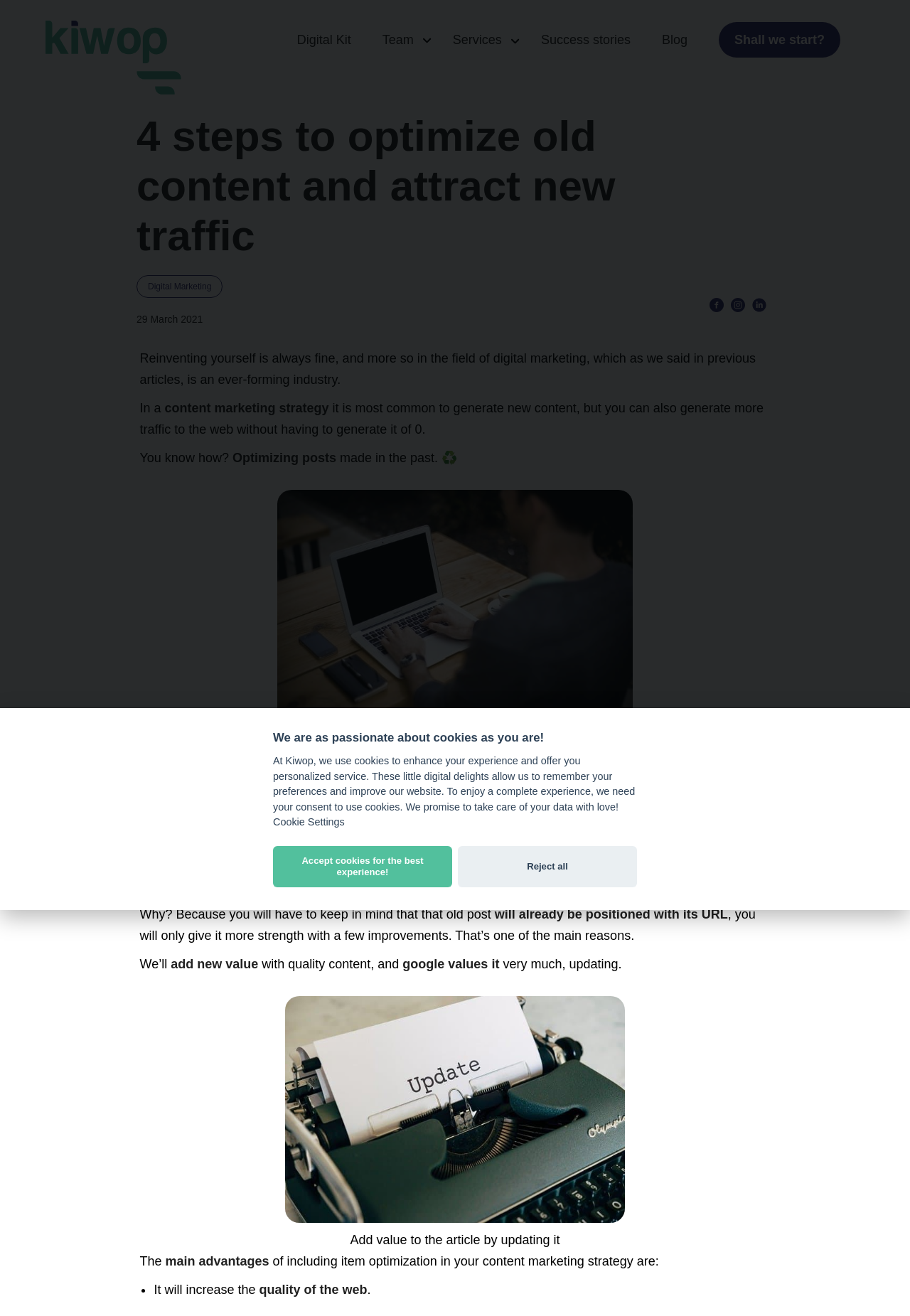What is the main topic of this webpage?
Look at the screenshot and respond with one word or a short phrase.

Optimizing old content